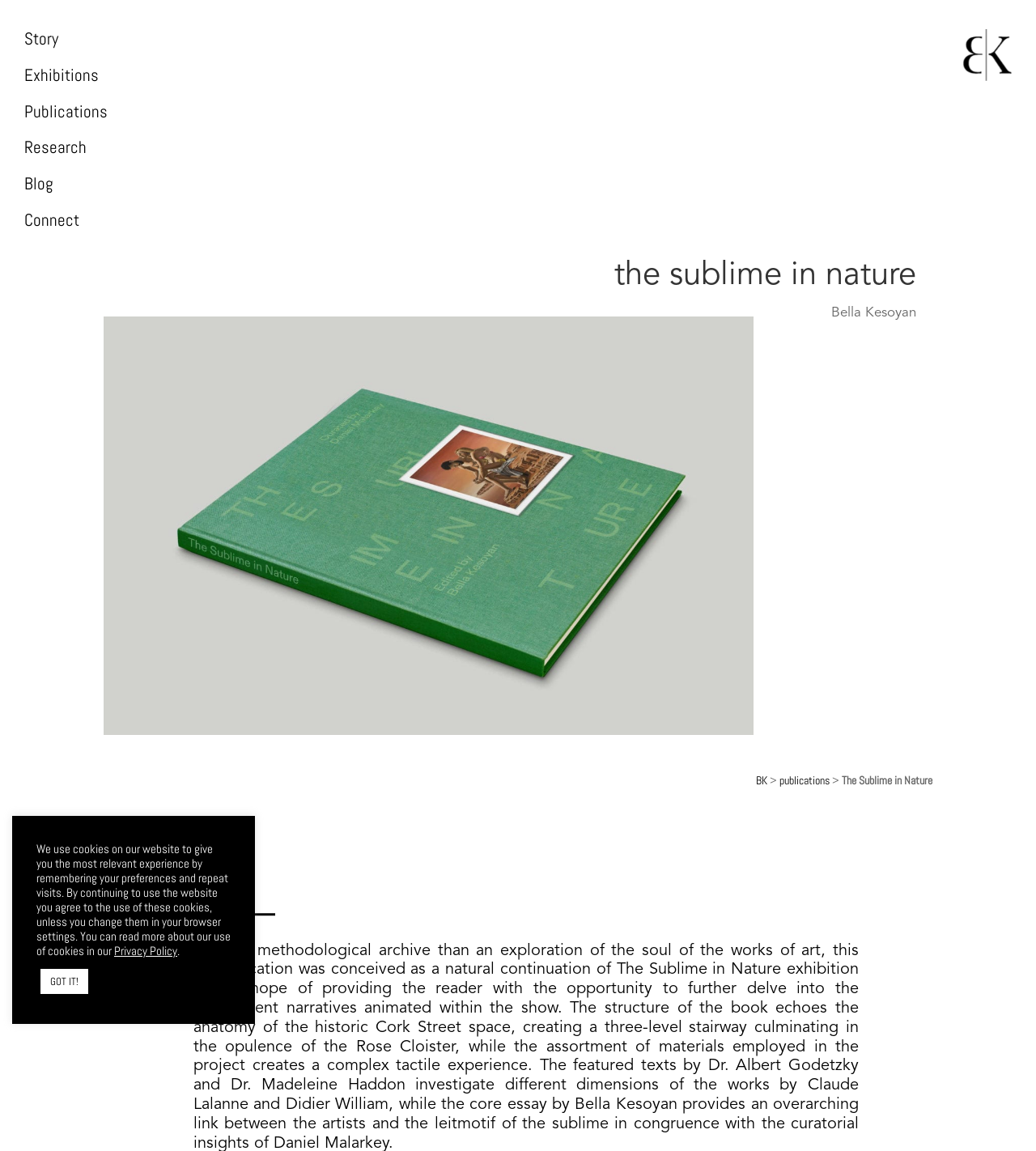Please study the image and answer the question comprehensively:
How many images are there on the page?

I counted the number of image elements on the page, which are the 'Bella Kesoyan Logo' image, the 'Sublime in Nature Cover' image, and the image with no alt text.